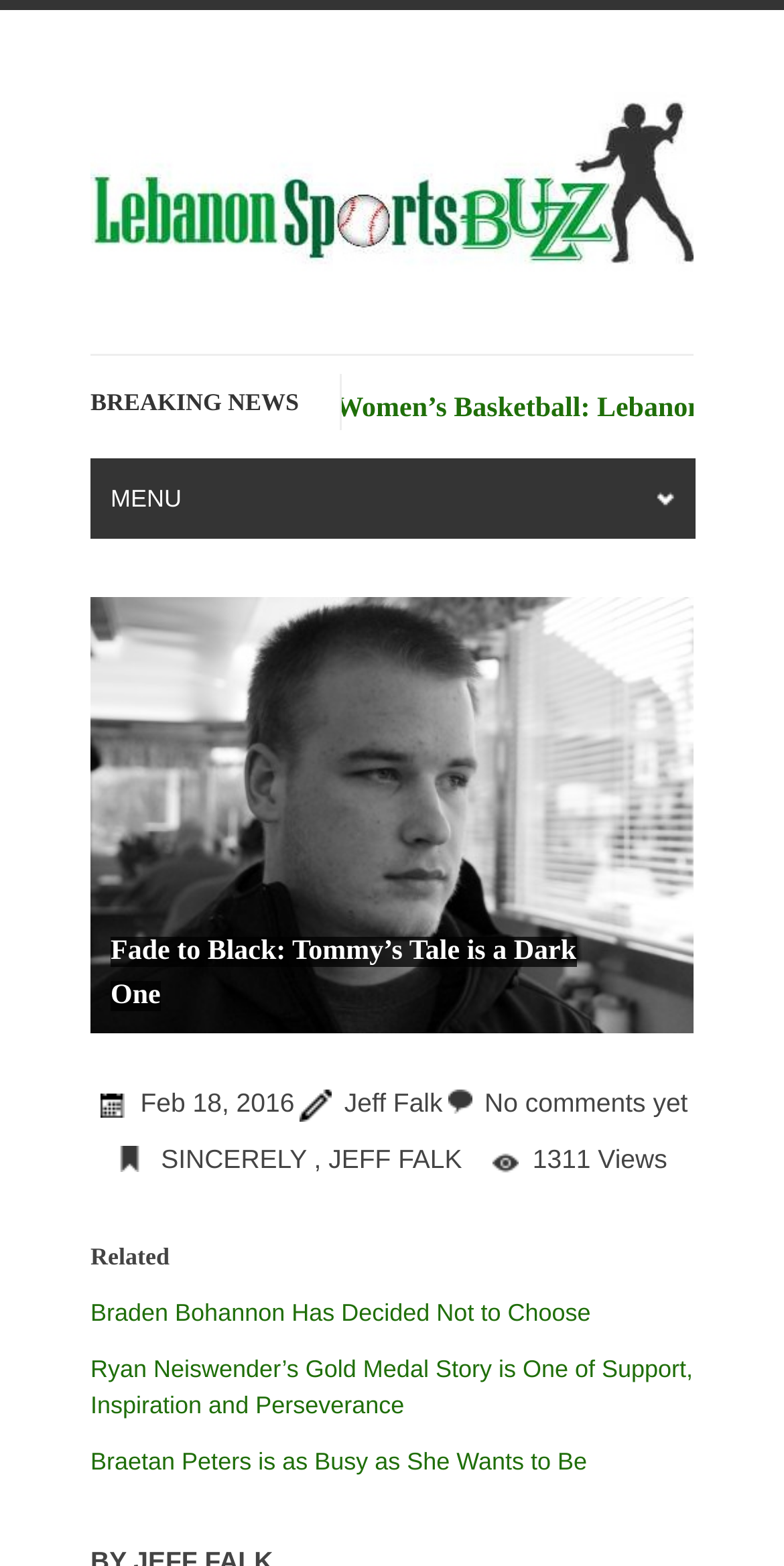What is the title of the related article below?
Please give a detailed and elaborate answer to the question based on the image.

The related articles section is located at the bottom of the webpage, and the first related article is titled 'Braden Bohannon Has Decided Not to Choose'.